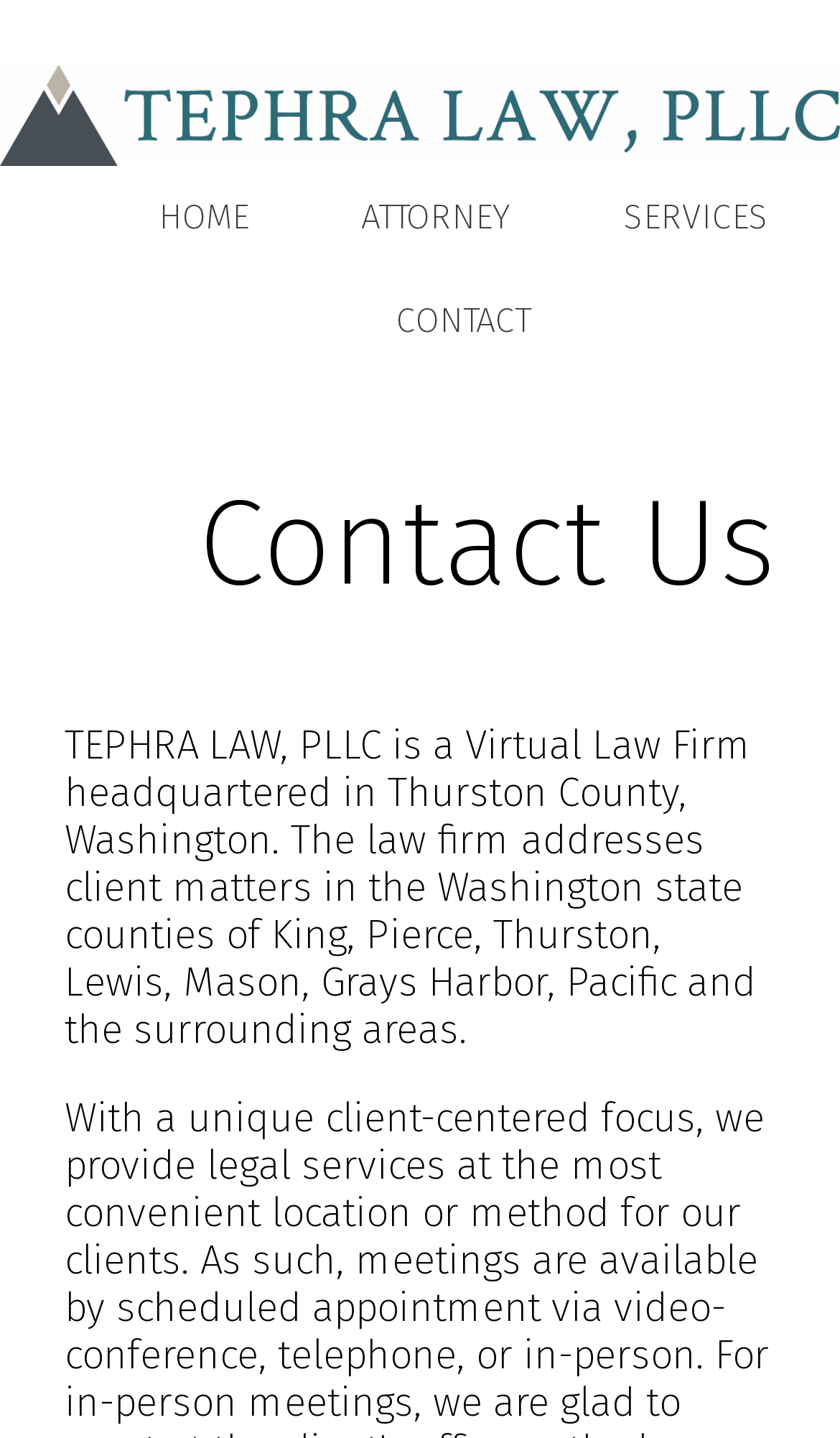Offer a meticulous description of the webpage's structure and content.

The webpage is titled "Contact" and appears to be a contact page for a law firm. At the top of the page, there is a figure element that spans the entire width, containing a link and an image. Below this, there is a navigation menu with four links: "HOME", "ATTORNEY", "SERVICES", and "CONTACT". The "CONTACT" link is slightly larger than the others and is positioned in the middle of the menu.

Below the navigation menu, there is a section with a heading "Contact Us" in a larger font. This is followed by a paragraph of text that describes the law firm, TEPHRA LAW, PLLC, and its areas of operation in Washington state. The text is positioned in the middle of the page, spanning about two-thirds of the width.